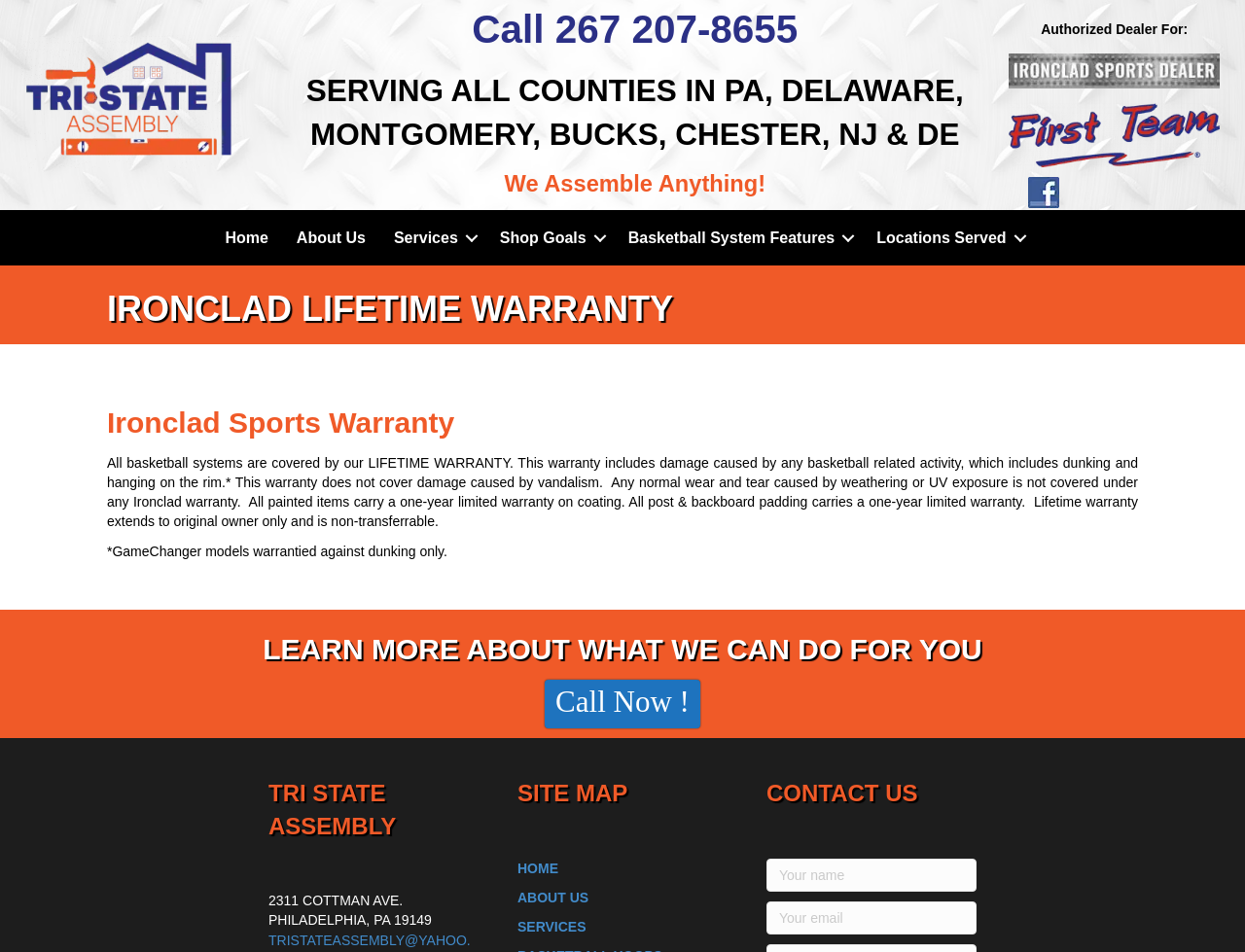Extract the main heading from the webpage content.

IRONCLAD LIFETIME WARRANTY